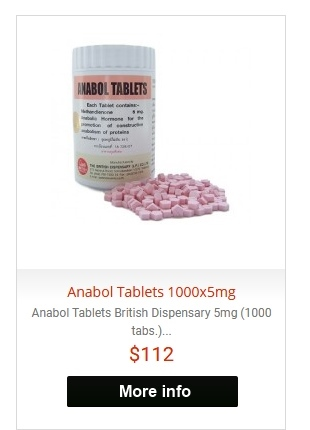What is the price of the product?
Answer the question with just one word or phrase using the image.

$112